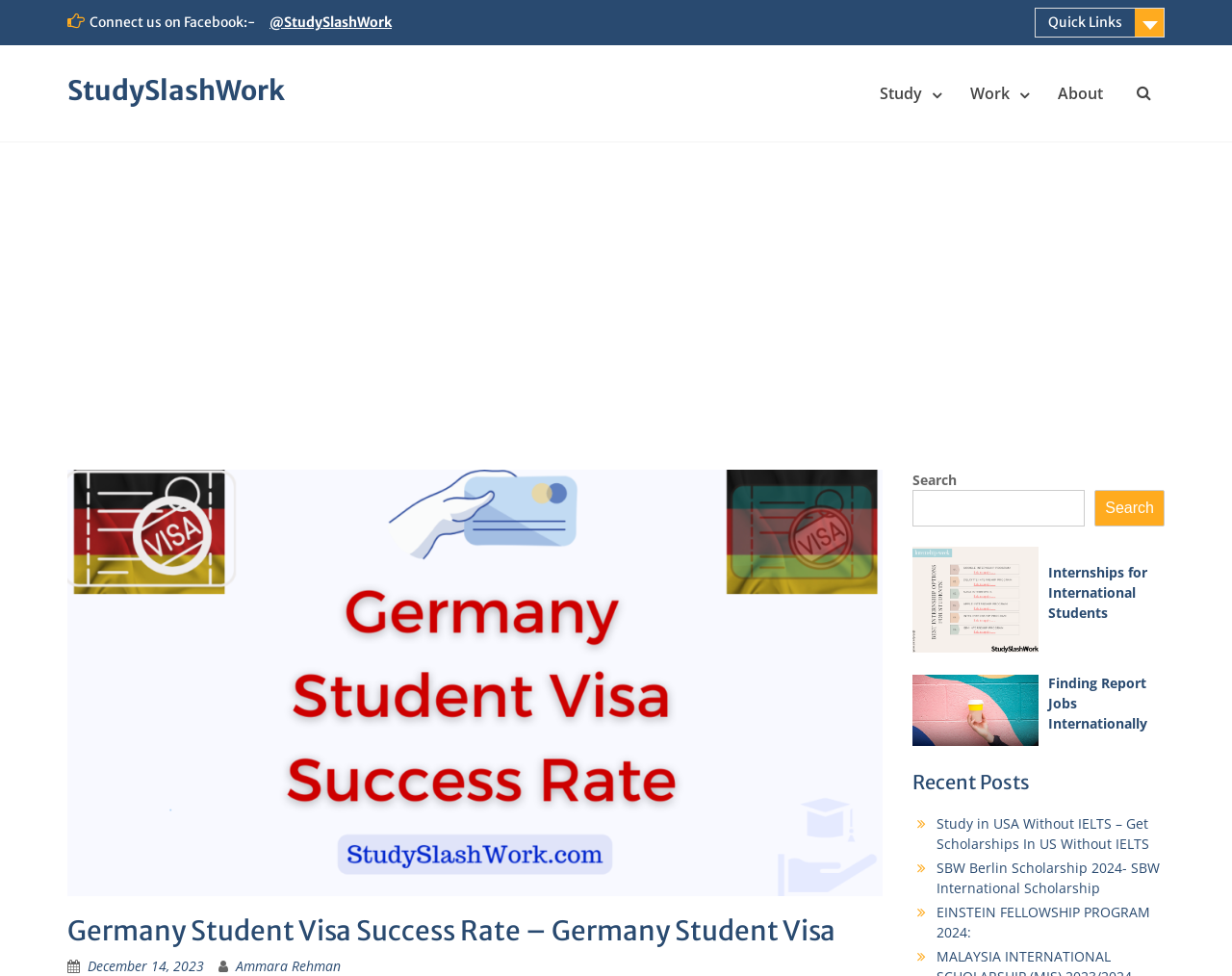Please determine the bounding box coordinates of the area that needs to be clicked to complete this task: 'Check recent posts'. The coordinates must be four float numbers between 0 and 1, formatted as [left, top, right, bottom].

[0.74, 0.787, 0.945, 0.817]